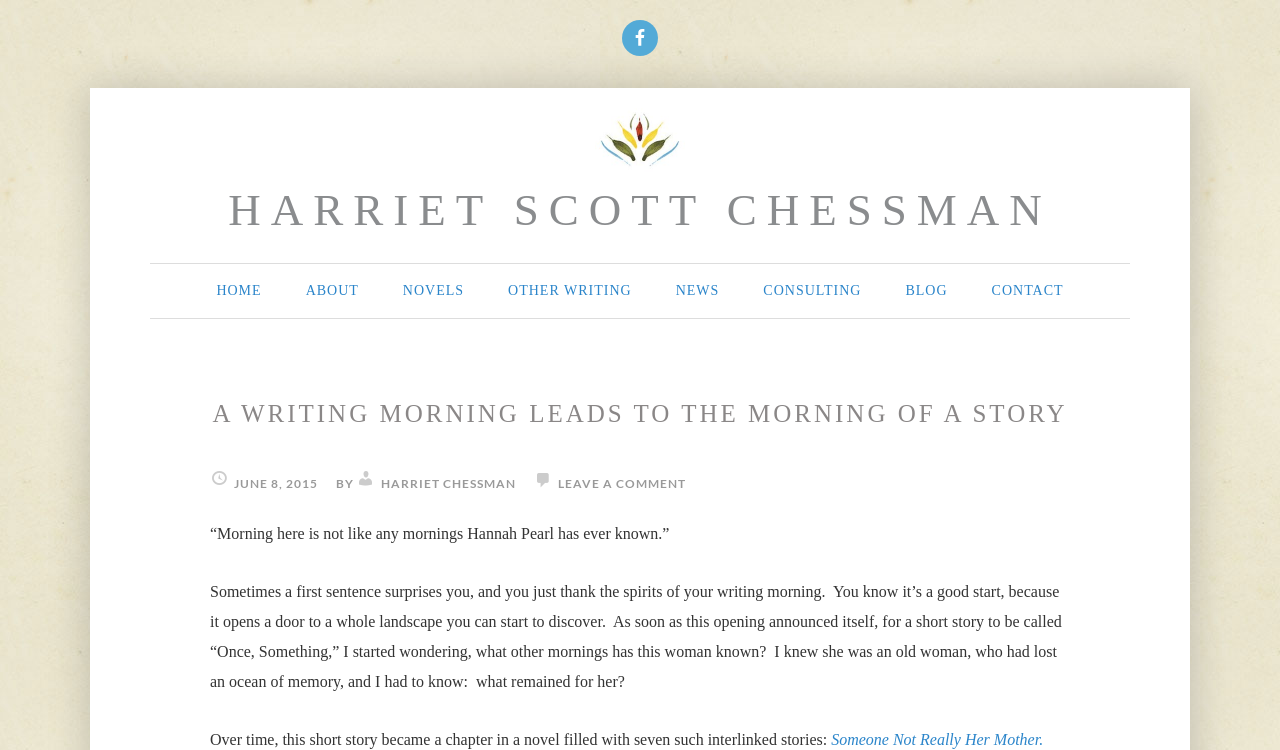Bounding box coordinates are specified in the format (top-left x, top-left y, bottom-right x, bottom-right y). All values are floating point numbers bounded between 0 and 1. Please provide the bounding box coordinate of the region this sentence describes: Someone Not Really Her Mother.

[0.649, 0.975, 0.815, 0.997]